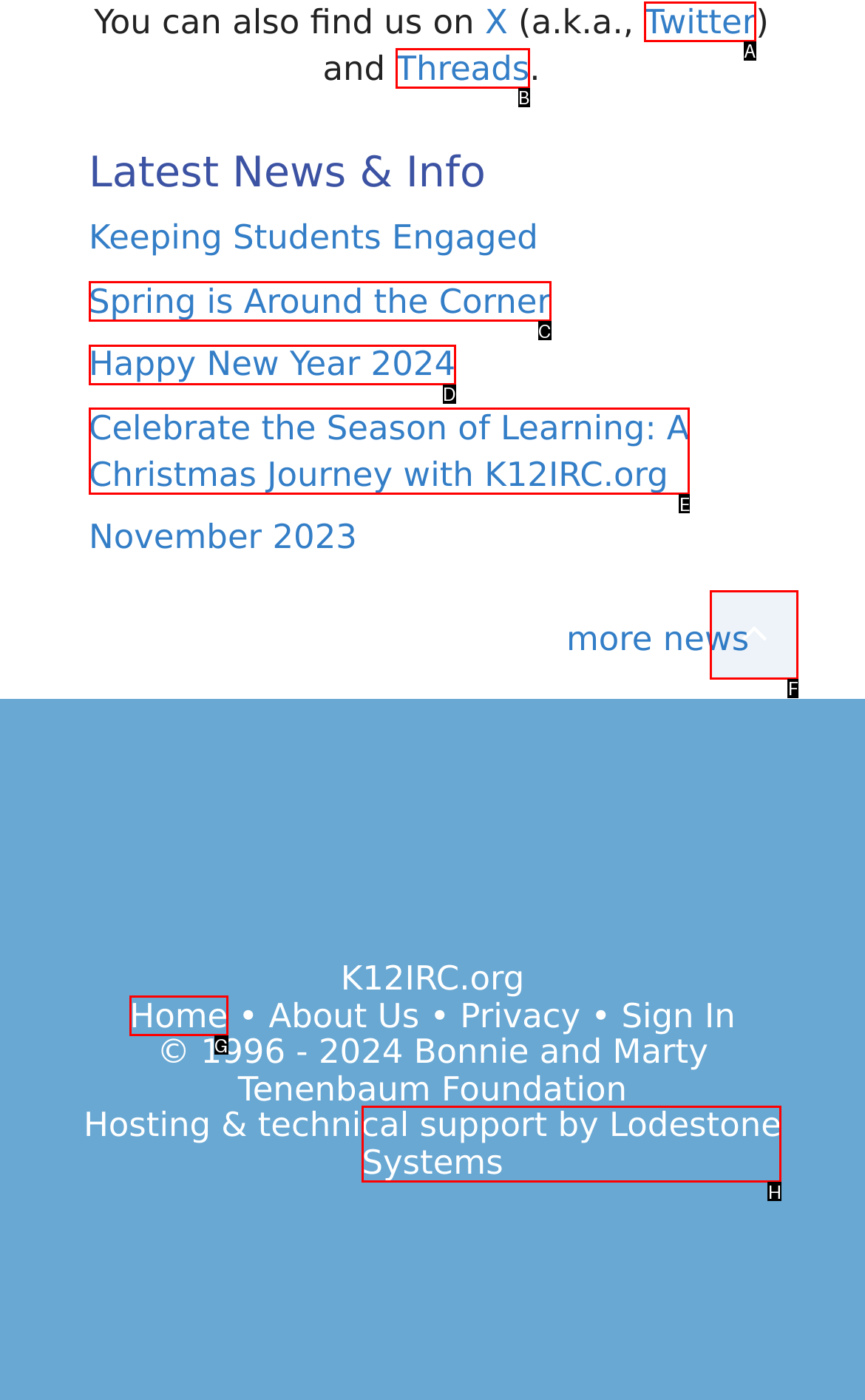Determine which HTML element should be clicked for this task: Scroll back to top
Provide the option's letter from the available choices.

F